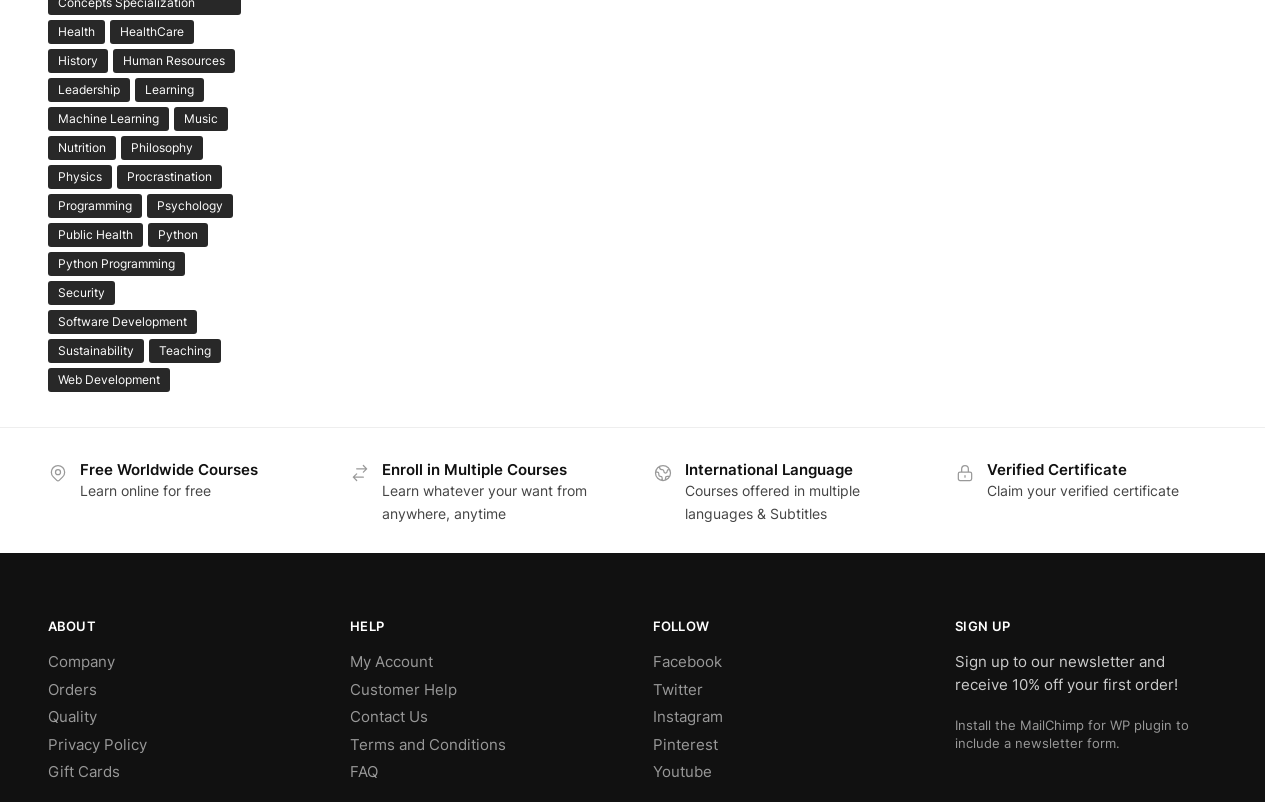How many social media platforms are available for following?
Based on the image, answer the question with a single word or brief phrase.

5